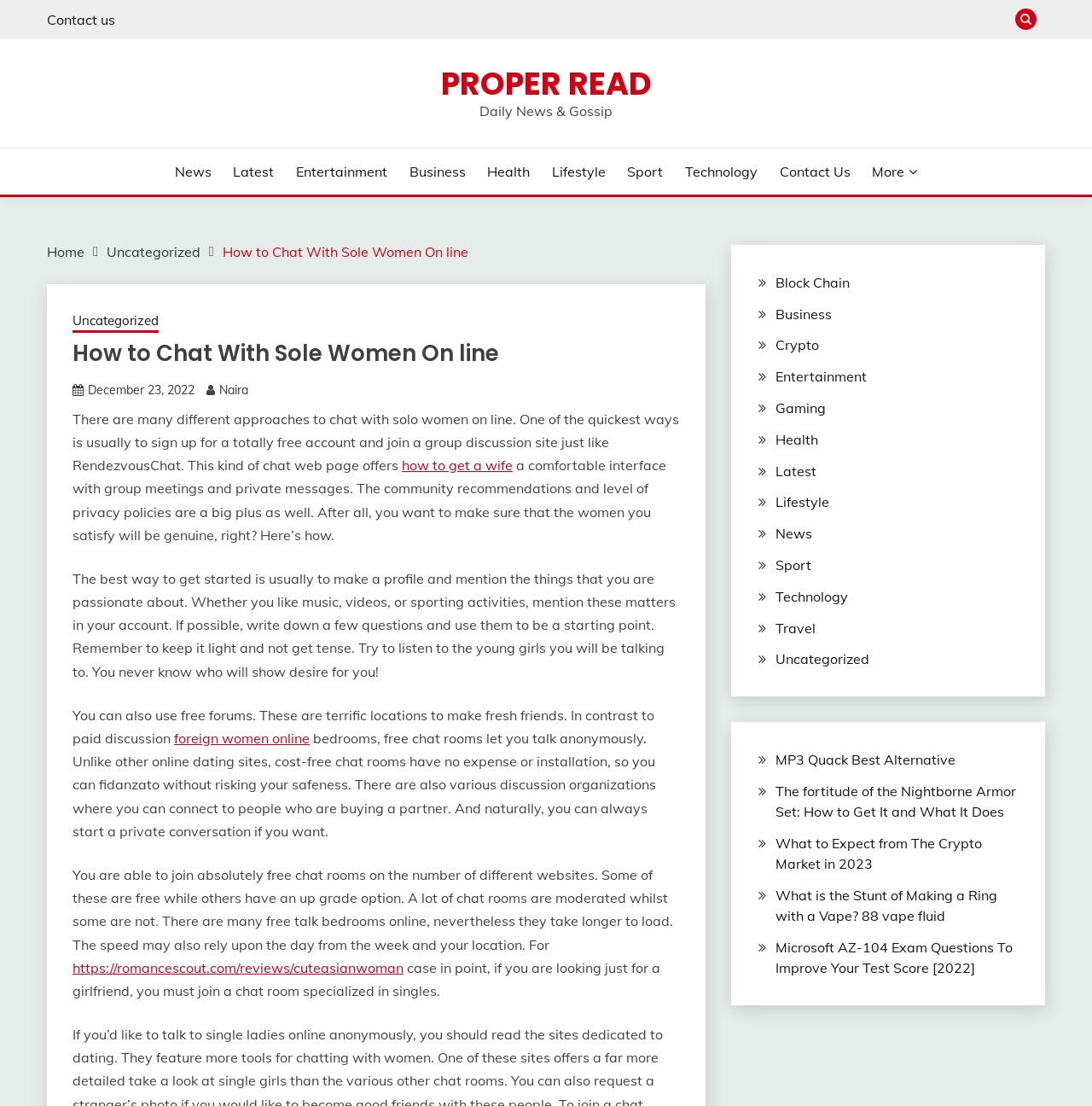Please find the bounding box for the UI component described as follows: "News".

[0.16, 0.146, 0.194, 0.164]